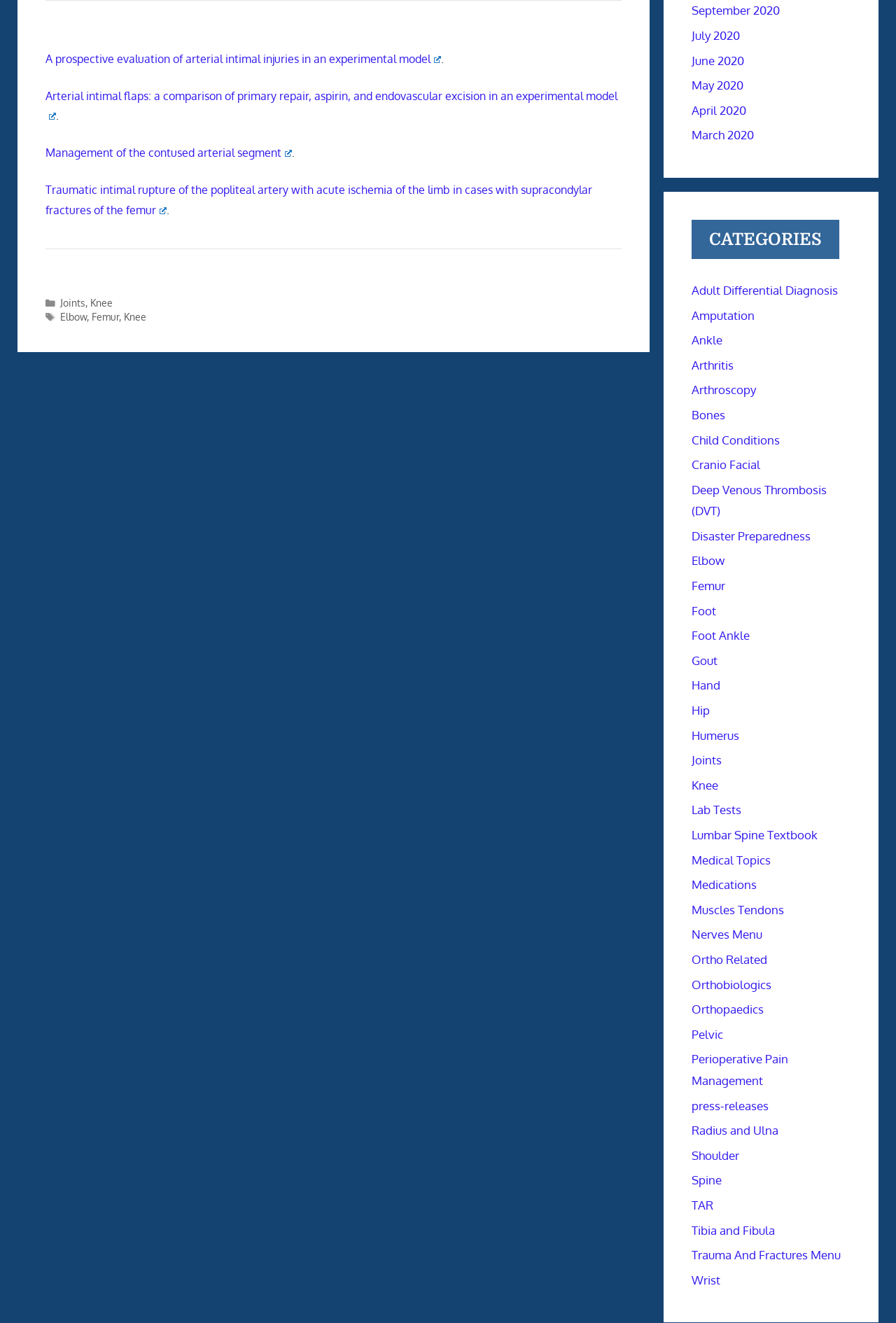Provide a single word or phrase to answer the given question: 
What is the position of the separator element on the webpage?

Horizontal